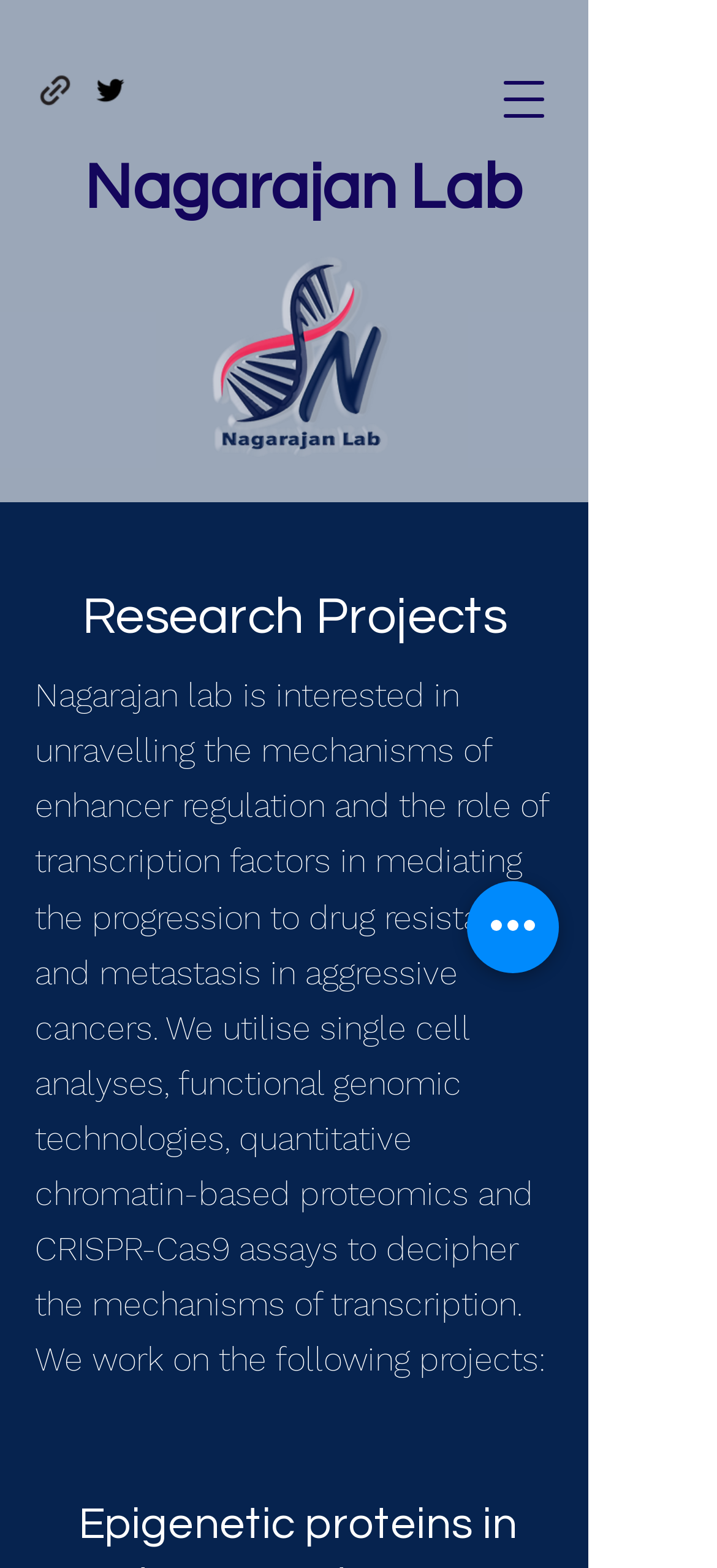Bounding box coordinates are specified in the format (top-left x, top-left y, bottom-right x, bottom-right y). All values are floating point numbers bounded between 0 and 1. Please provide the bounding box coordinate of the region this sentence describes: Nagarajan Lab

[0.118, 0.099, 0.728, 0.141]